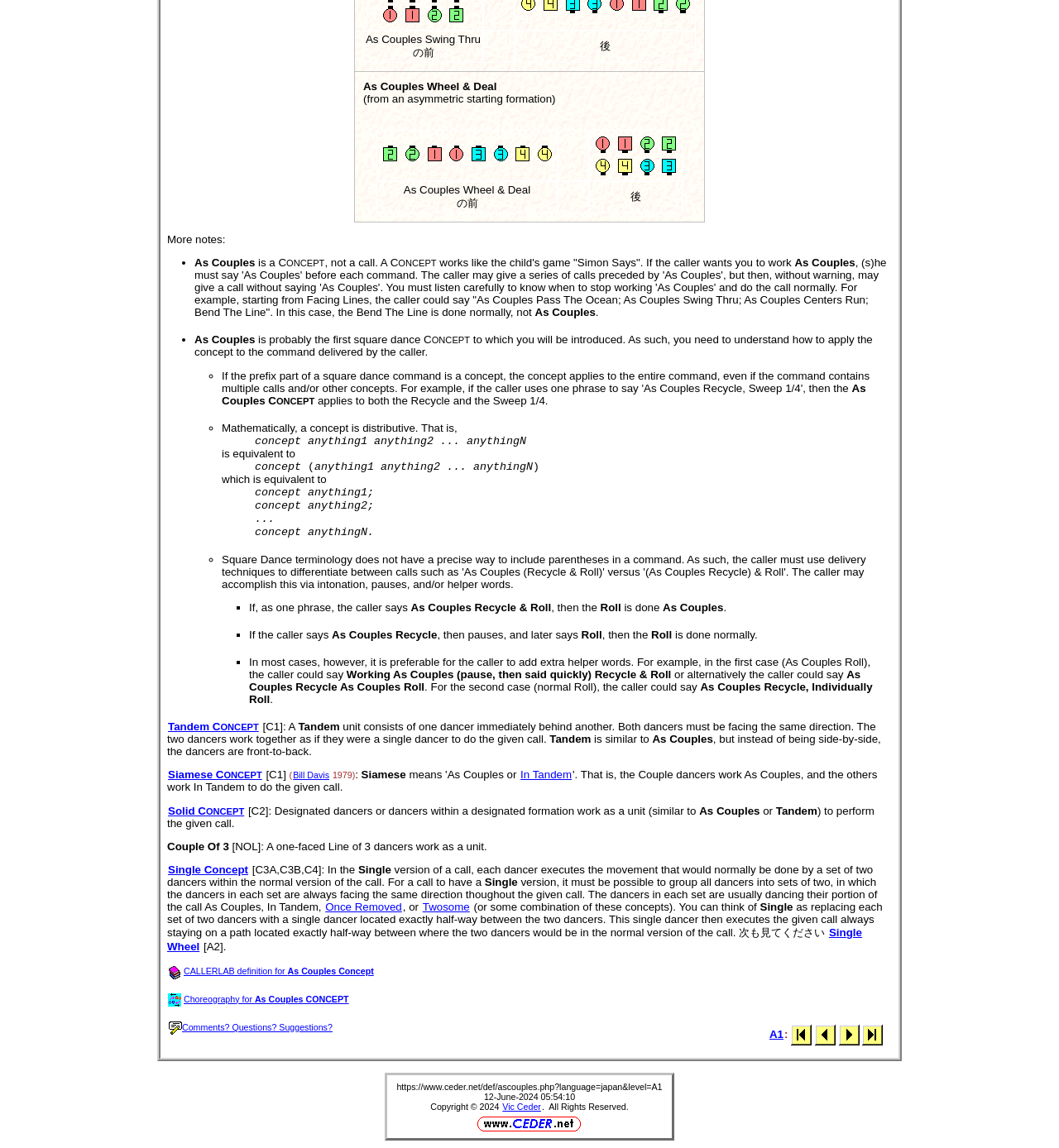Using the information in the image, give a detailed answer to the following question: How does the caller indicate the use of the As Couples concept?

According to the webpage, the caller indicates the use of the As Couples concept by saying 'As Couples' before each command. This alerts the dancers to work together as a single unit to execute the call.